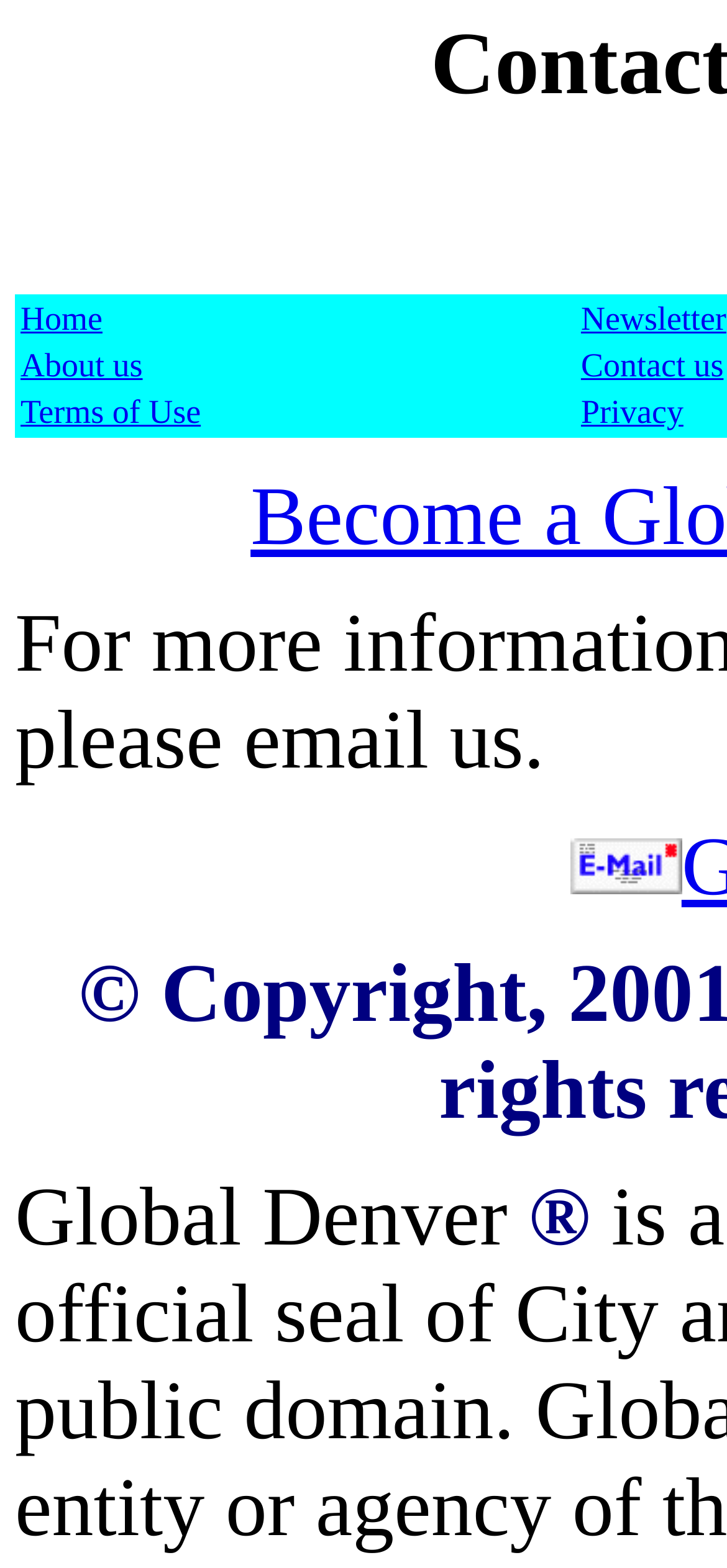How many table cells are in the layout?
Based on the image, answer the question with a single word or brief phrase.

3